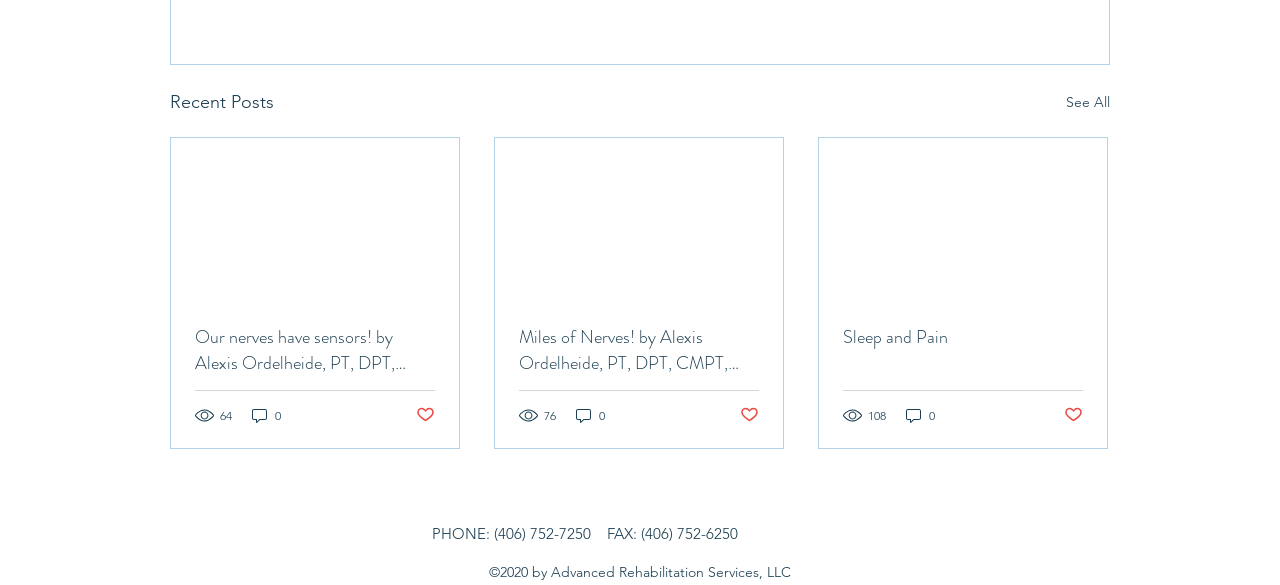Respond to the following question using a concise word or phrase: 
What is the phone number listed on the webpage?

(406) 752-7250